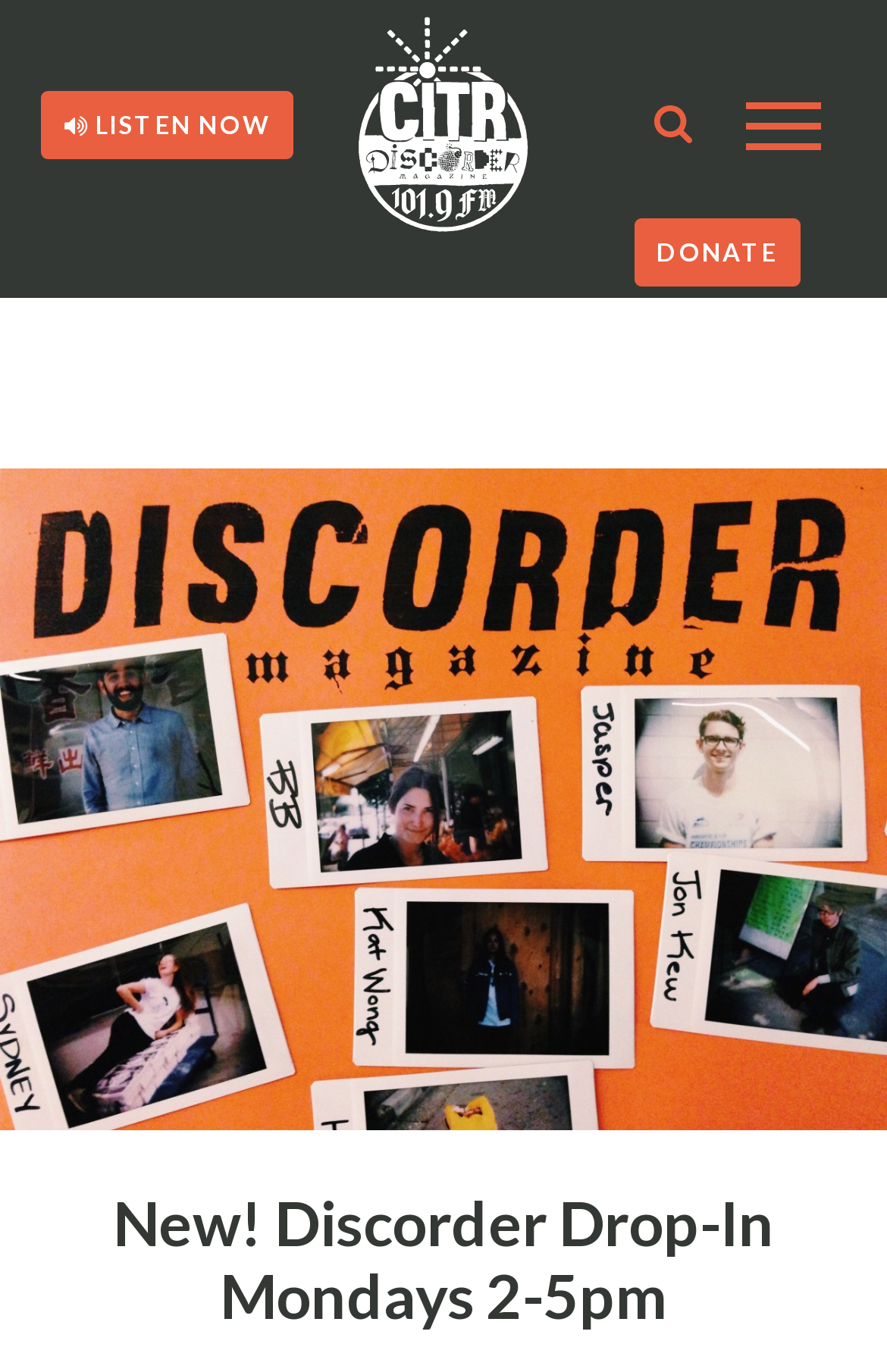Elaborate on the webpage's design and content in a detailed caption.

The webpage appears to be related to Discorder, a publication or media outlet, and CiTR, likely a radio station. At the top of the page, there is a heading that reads "CiTR" with an accompanying image. Below this, there is a link that says "LISTEN NOW" with a small image to its left. 

To the right of the "LISTEN NOW" link, there are two buttons: "Toggle navigation" and another button with an image. Further to the right, there is a link that says "DONATE". 

At the very top right corner of the page, there is a "CLOSE SEARCH" button. Below this, there is a prominent heading that reads "New! Discorder Drop-In Mondays 2-5pm", which suggests that the page is promoting or announcing a specific event or opportunity related to Discorder.